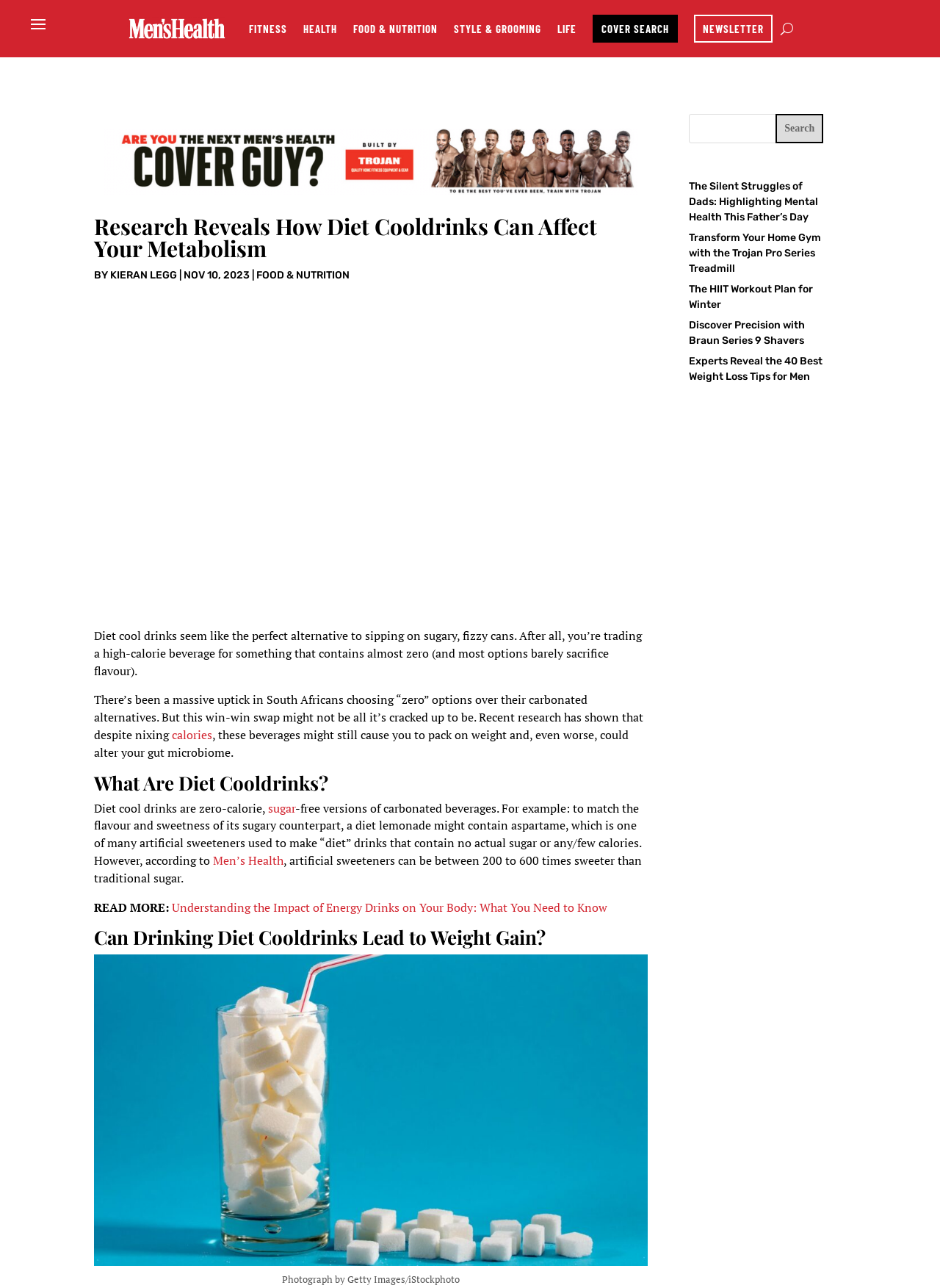Write an exhaustive caption that covers the webpage's main aspects.

This webpage appears to be an article about the effects of artificial sweeteners on gut health, specifically in the context of diet cooldrinks. The title of the article is "Research Reveals How Diet Cooldrinks Can Affect Your Metabolism". 

At the top of the page, there are several links to different categories, including "FITNESS", "HEALTH", "FOOD & NUTRITION", "STYLE & GROOMING", and "LIFE". There is also a search bar and a button to subscribe to a newsletter.

Below the title, there is an image of a man drinking a diet cooldrink. The article begins with a brief introduction, explaining that diet cooldrinks seem like a healthy alternative to sugary drinks but may not be as beneficial as they appear. 

The article is divided into sections, with headings such as "What Are Diet Cooldrinks?" and "Can Drinking Diet Cooldrinks Lead to Weight Gain?". Each section contains paragraphs of text, with links to related articles and keywords like "calories" and "sugar". There are also images, including one of a glass filled with sugar cubes on a blue backdrop.

On the right side of the page, there are several links to other articles, including "Understanding the Impact of Energy Drinks on Your Body: What You Need to Know" and "The Silent Struggles of Dads: Highlighting Mental Health This Father’s Day". There are also advertisements, including one for a treadmill and another for shavers.